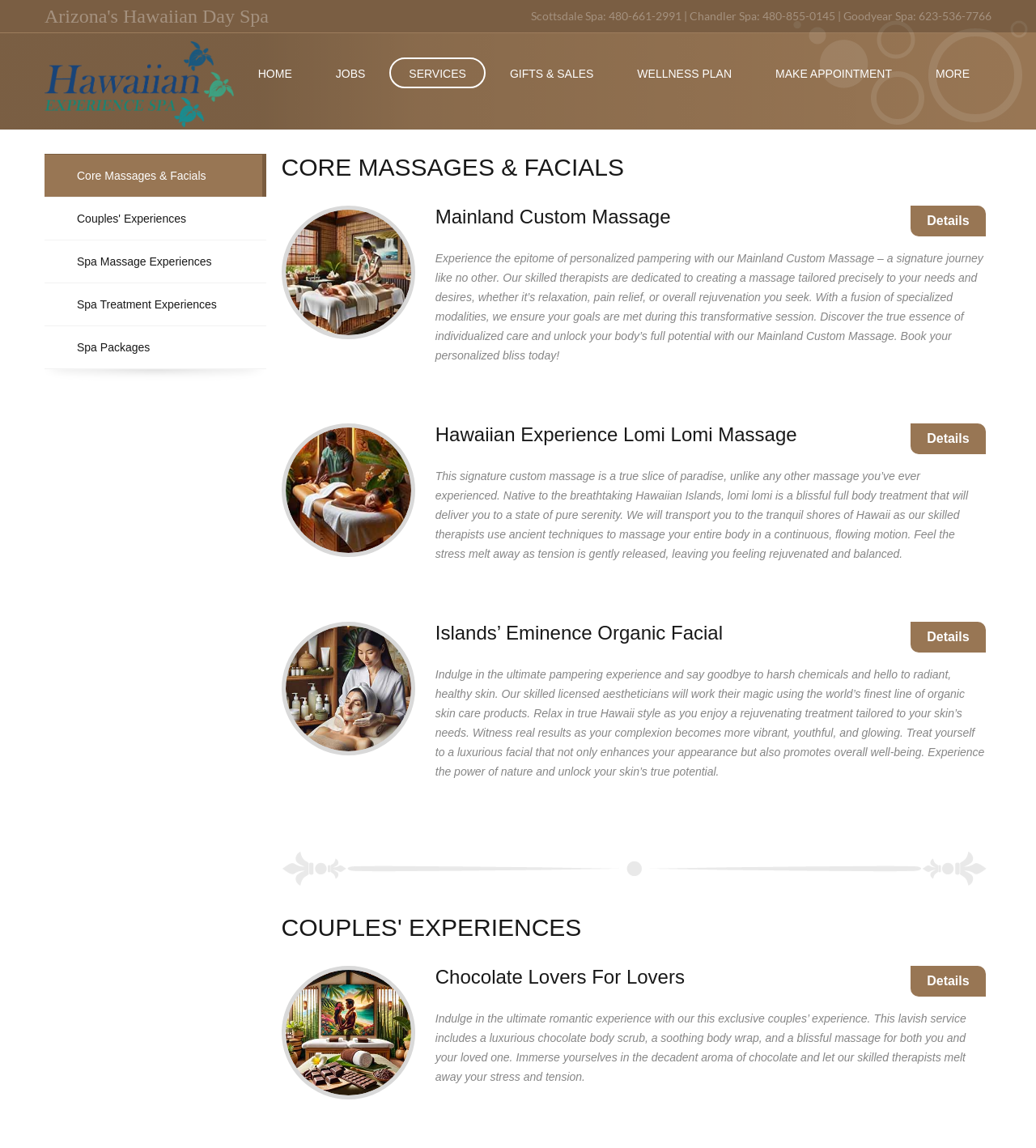Locate the bounding box coordinates of the element that needs to be clicked to carry out the instruction: "View the 'CORE MASSAGES & FACIALS' services". The coordinates should be given as four float numbers ranging from 0 to 1, i.e., [left, top, right, bottom].

[0.271, 0.134, 0.952, 0.158]